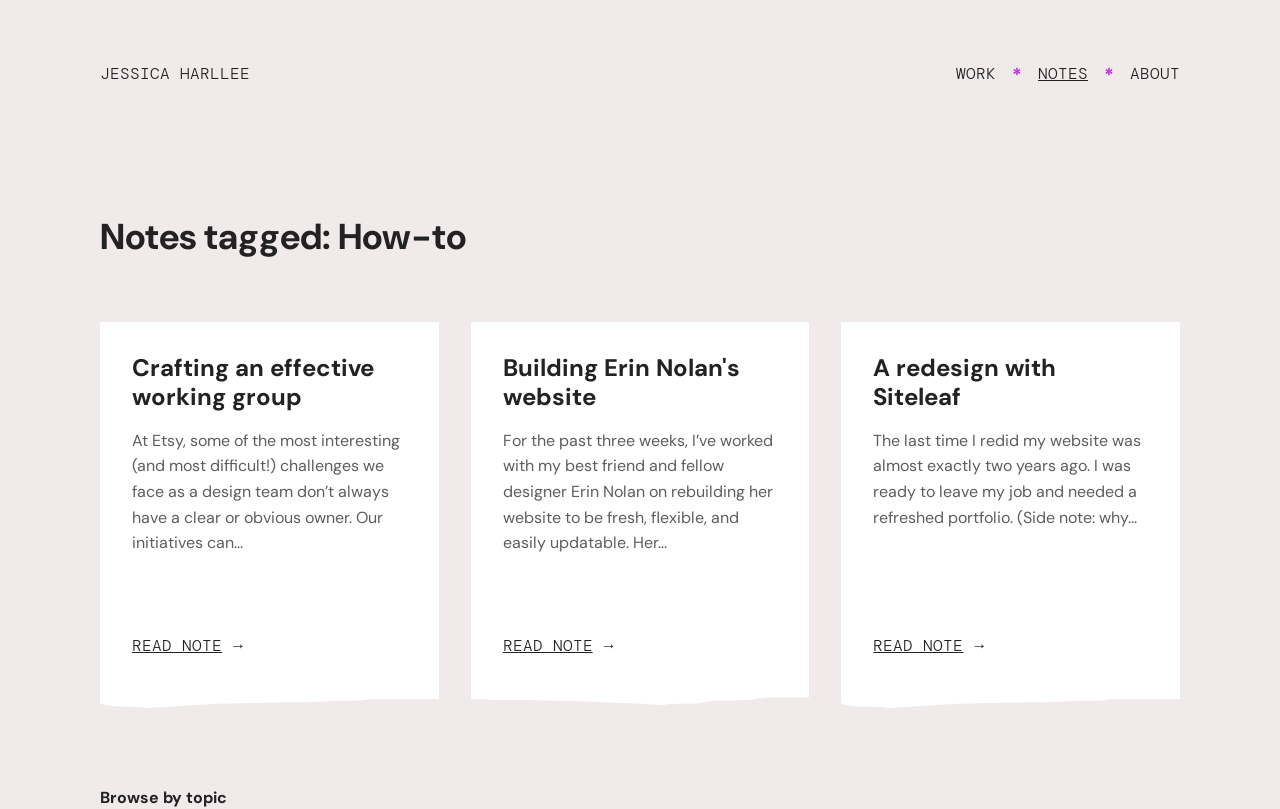What is the purpose of the 'READ NOTE →' links?
Kindly give a detailed and elaborate answer to the question.

The purpose of the 'READ NOTE →' links is to allow the user to read more about each note, as they are brief summaries of the notes and the links lead to the full notes.